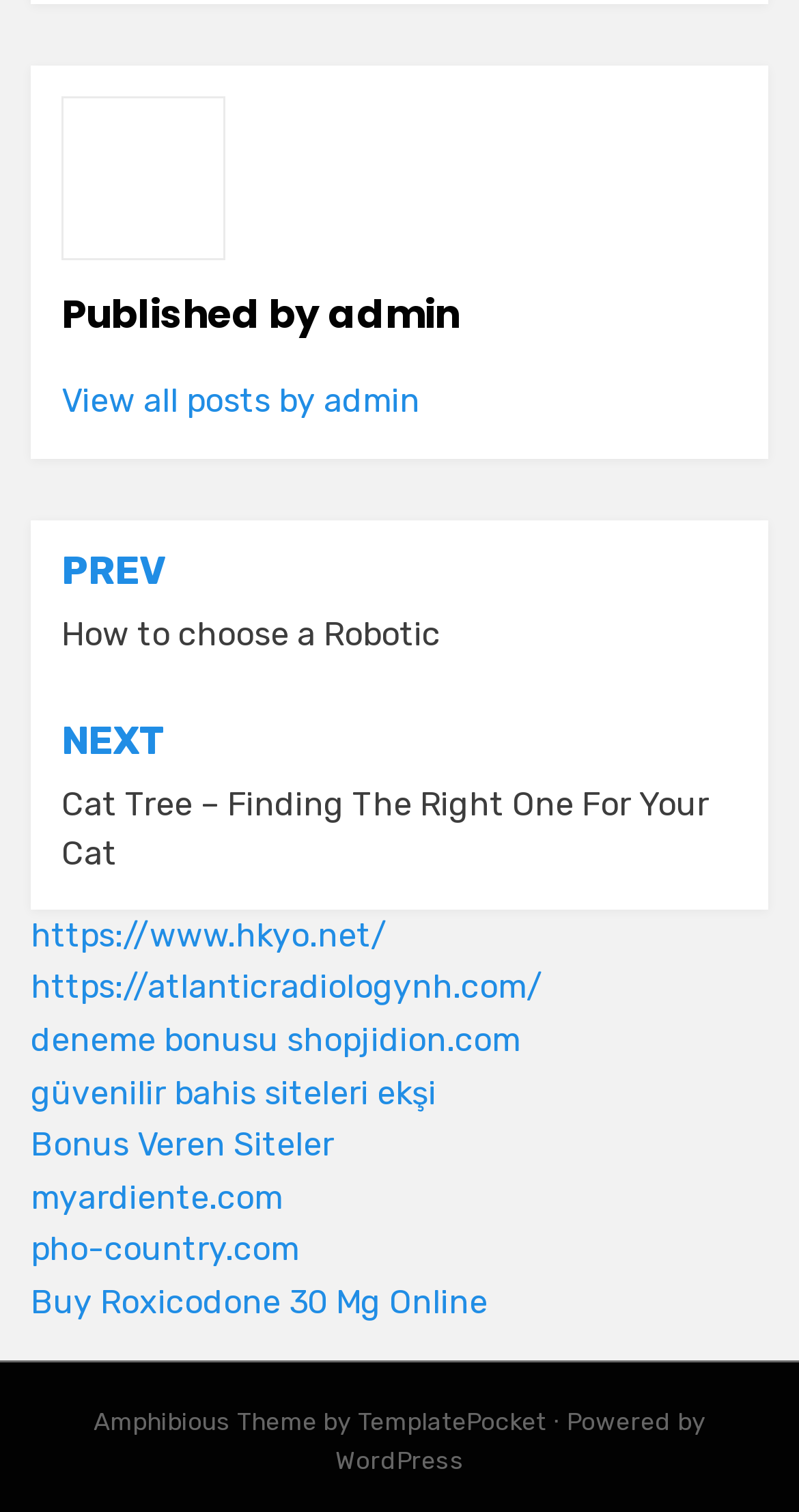Determine the bounding box coordinates for the clickable element to execute this instruction: "Go to previous post". Provide the coordinates as four float numbers between 0 and 1, i.e., [left, top, right, bottom].

[0.077, 0.364, 0.923, 0.436]